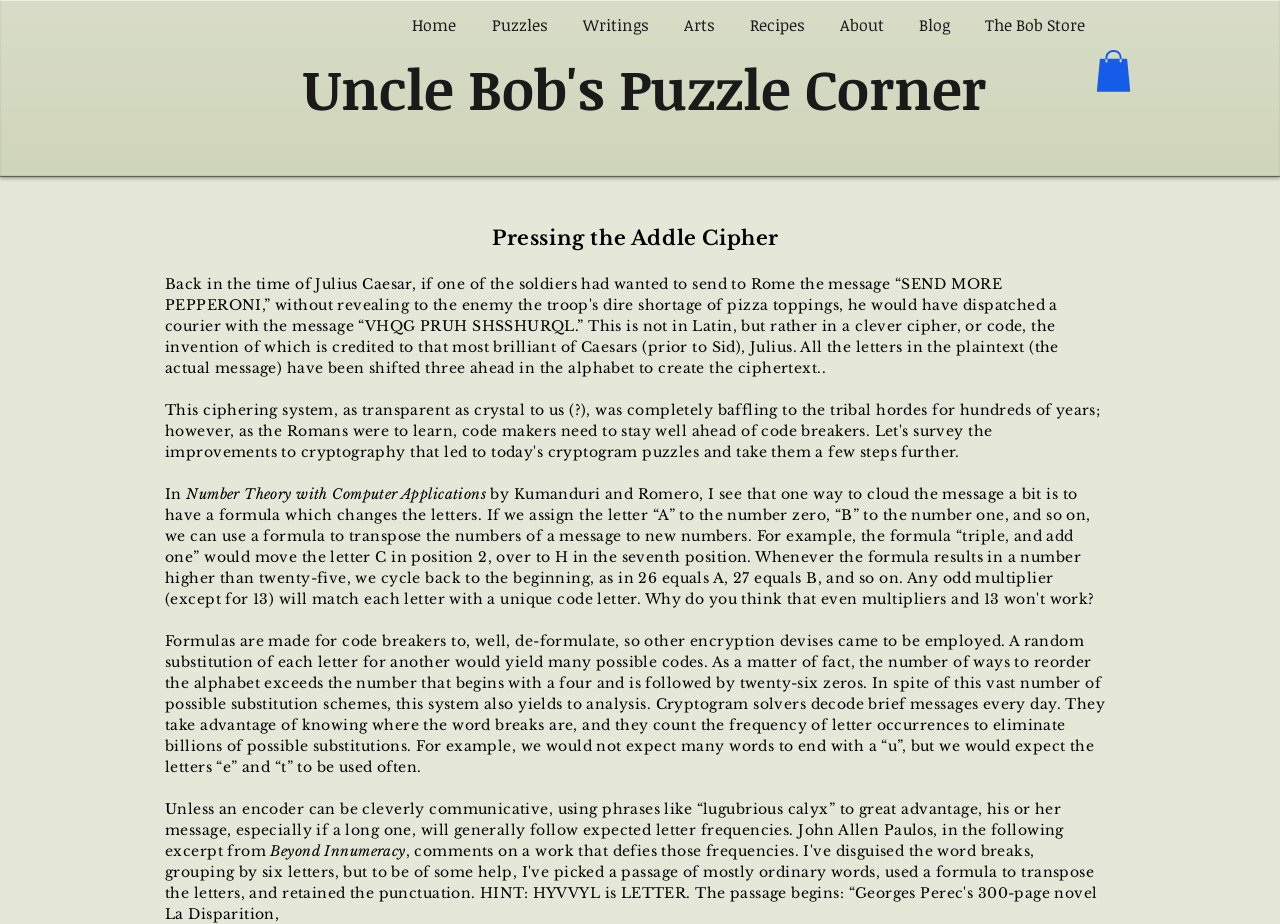Provide a short answer using a single word or phrase for the following question: 
Is there a social bar on the webpage?

Yes